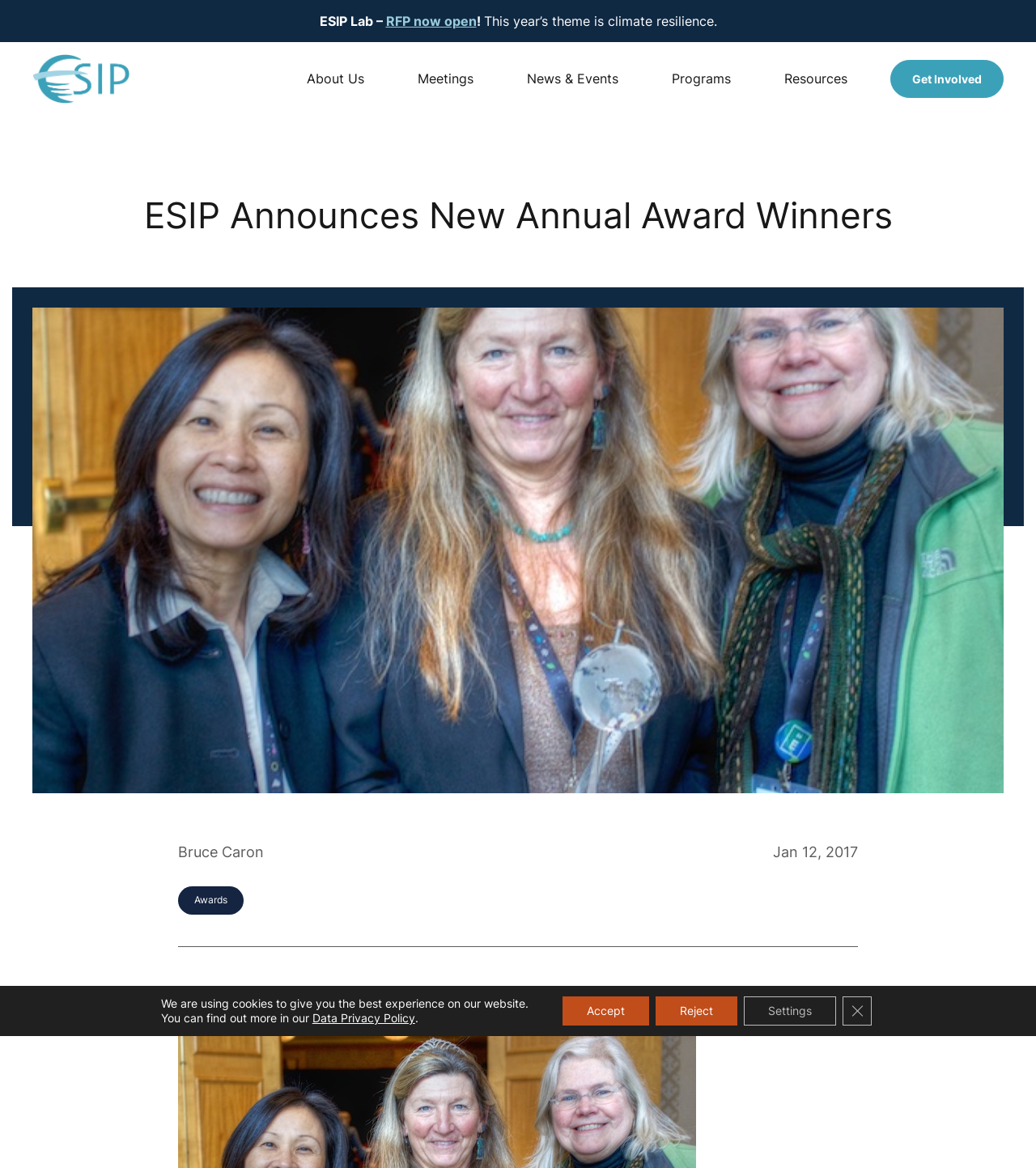Please specify the bounding box coordinates of the region to click in order to perform the following instruction: "Click the ESIP logo".

[0.031, 0.047, 0.125, 0.089]